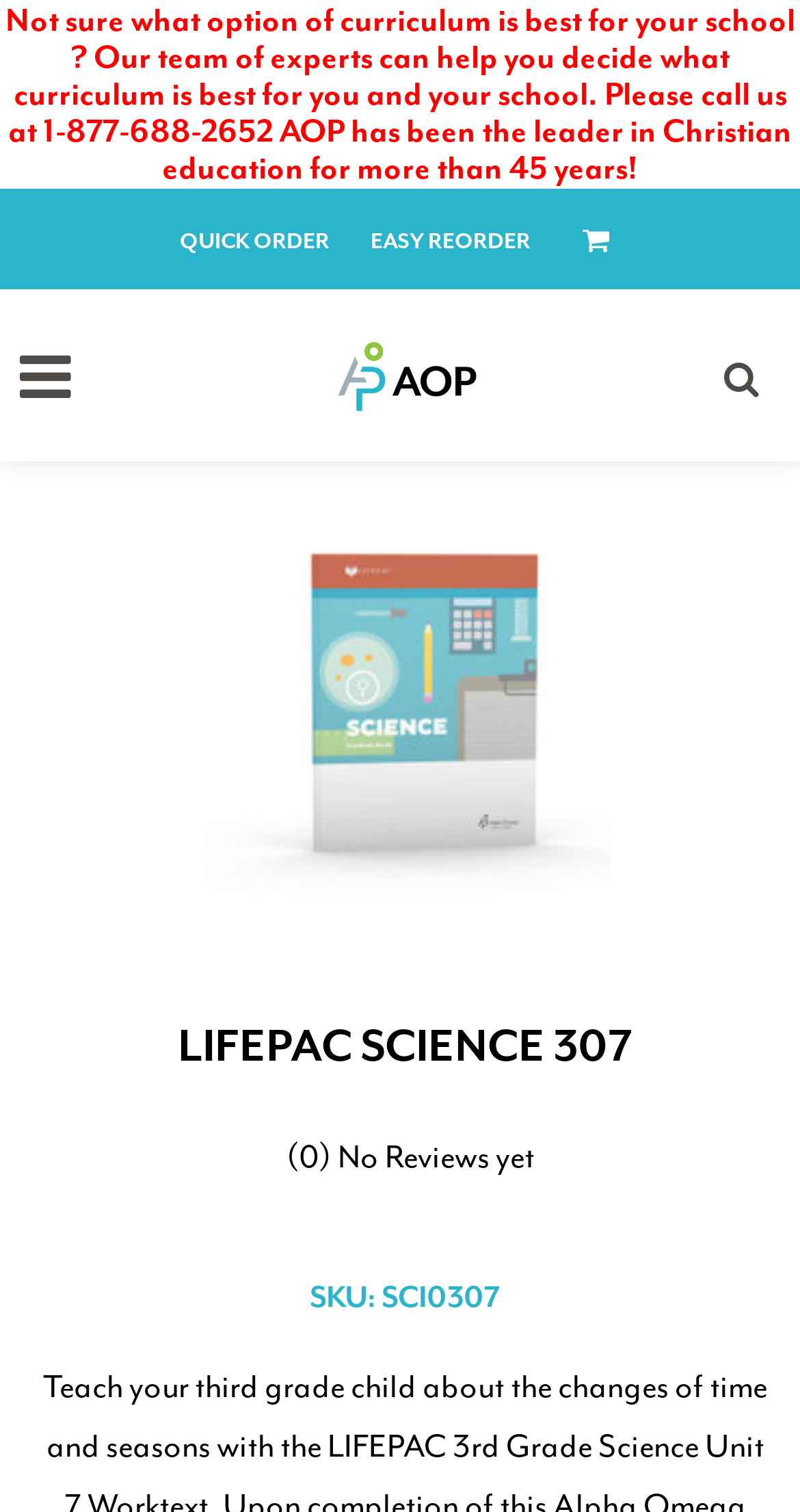What is the SKU of the product?
Use the image to give a comprehensive and detailed response to the question.

The SKU can be found in the static text below the product title, which says 'SKU: SCI0307'.